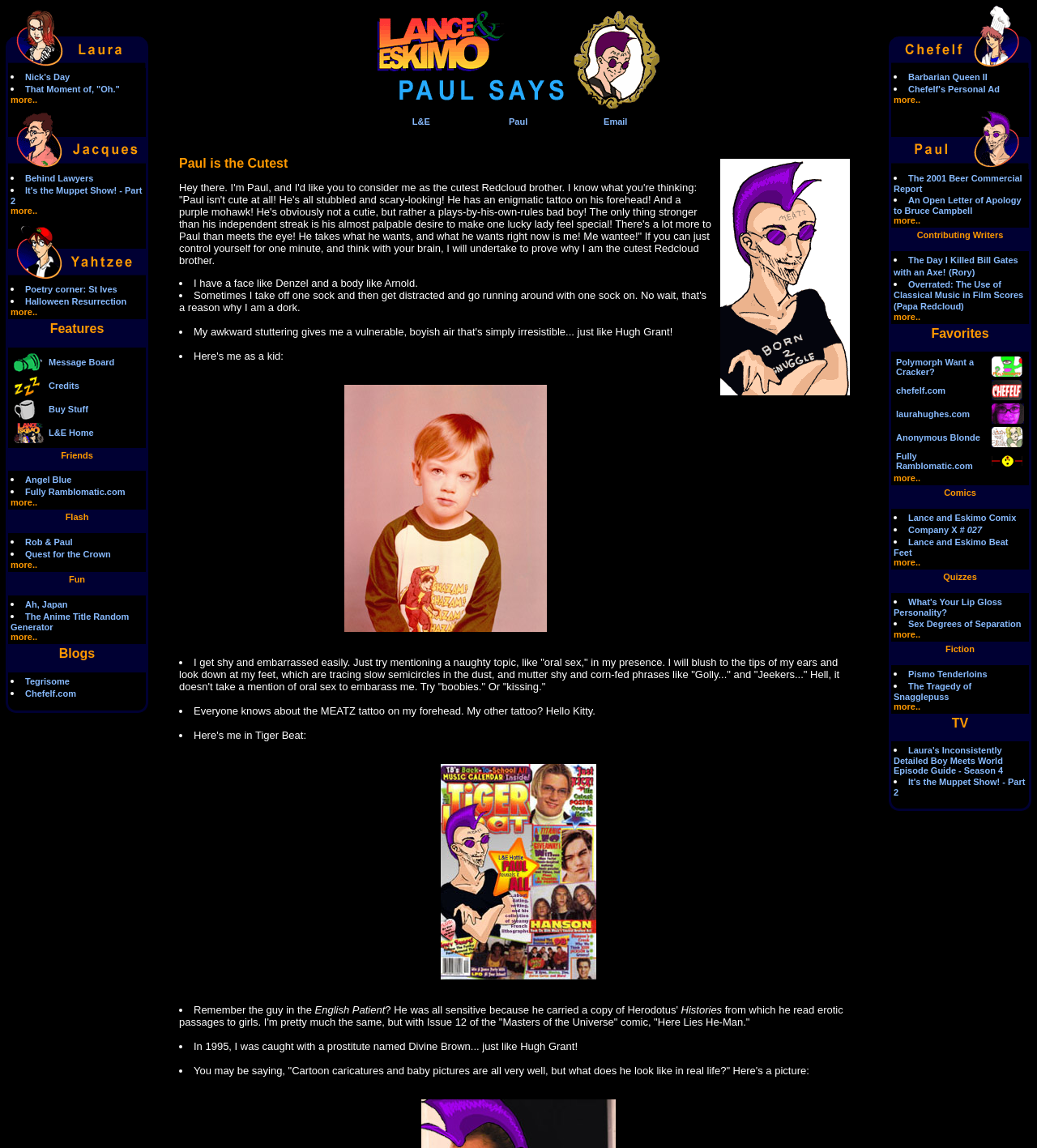Indicate the bounding box coordinates of the element that must be clicked to execute the instruction: "Check 'Poetry corner: St Ives Halloween Resurrection'". The coordinates should be given as four float numbers between 0 and 1, i.e., [left, top, right, bottom].

[0.024, 0.258, 0.122, 0.267]